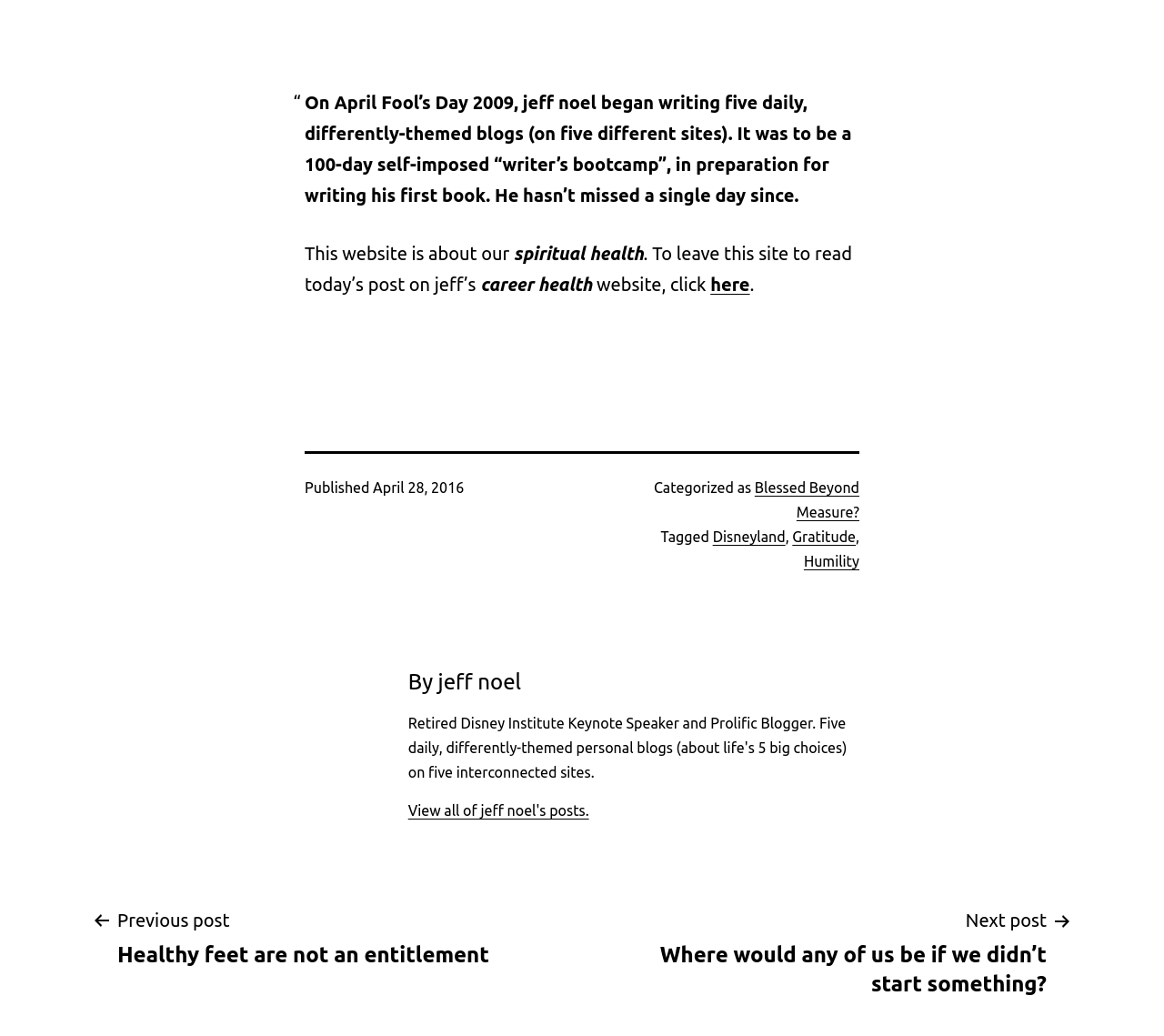Please determine the bounding box coordinates of the element to click on in order to accomplish the following task: "Click the link to FOTW homepage". Ensure the coordinates are four float numbers ranging from 0 to 1, i.e., [left, top, right, bottom].

None